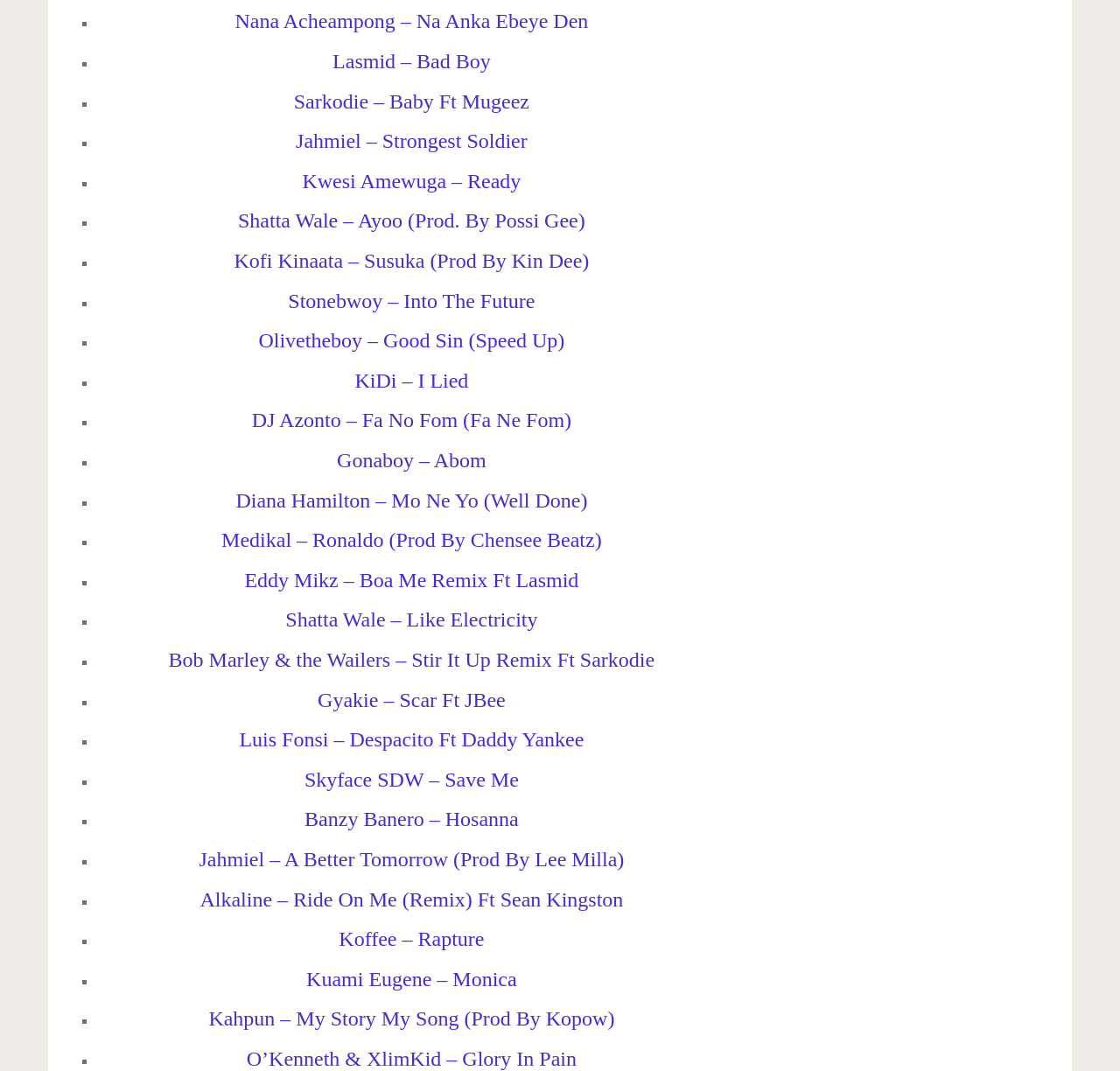What is the title of the first song?
Based on the visual, give a brief answer using one word or a short phrase.

Nana Acheampong – Na Anka Ebeye Den